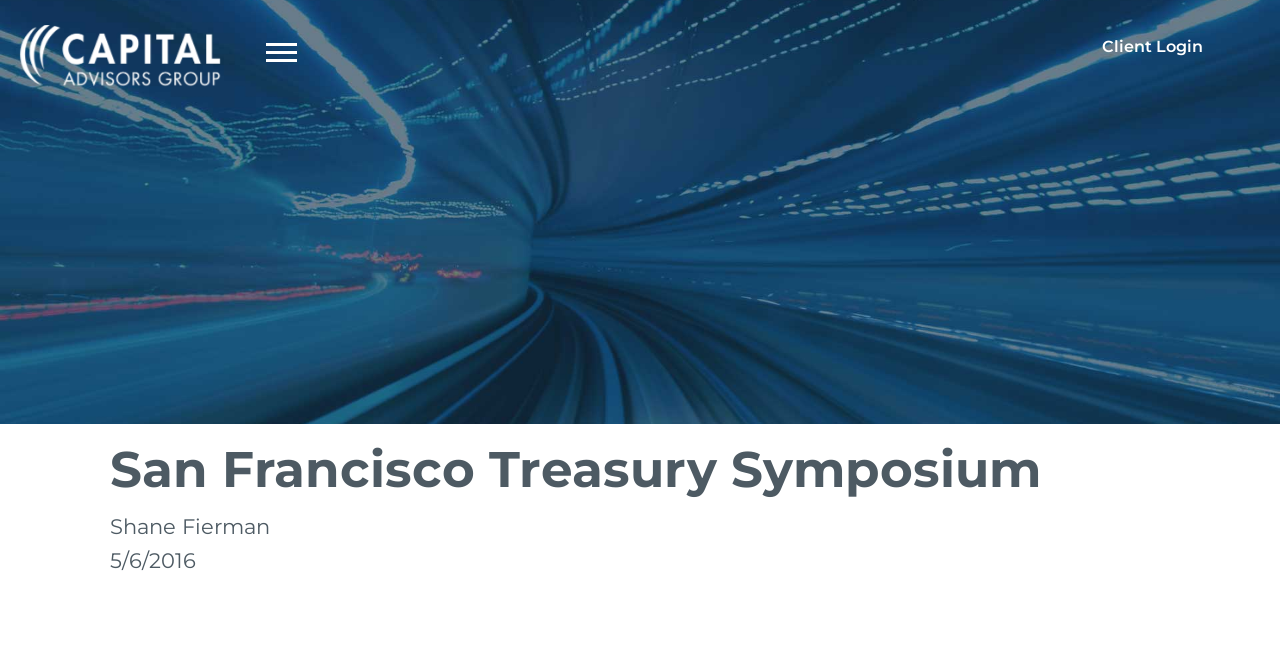Describe the webpage meticulously, covering all significant aspects.

The webpage is about the San Francisco Treasury Symposium, a one-day event for Bay Area Treasury and Finance Professionals. At the top left corner, there is a button with a popup menu, and next to it, a "Menu" button. Below the "Menu" button, there is a "Client Login" option. 

On the top right corner, there are two links, "Skip to main content" and "Skip to footer", which are not visually prominent. 

The main content area starts with a link to "Capital Advisors Group" on the top left, accompanied by an image with the same name. Below this, there is a large header section that spans almost the entire width of the page. Within this section, the title "San Francisco Treasury Symposium" is prominently displayed. 

Under the title, there is a link to "Shane Fierman", and next to it, a time element showing the date "5/6/2016".